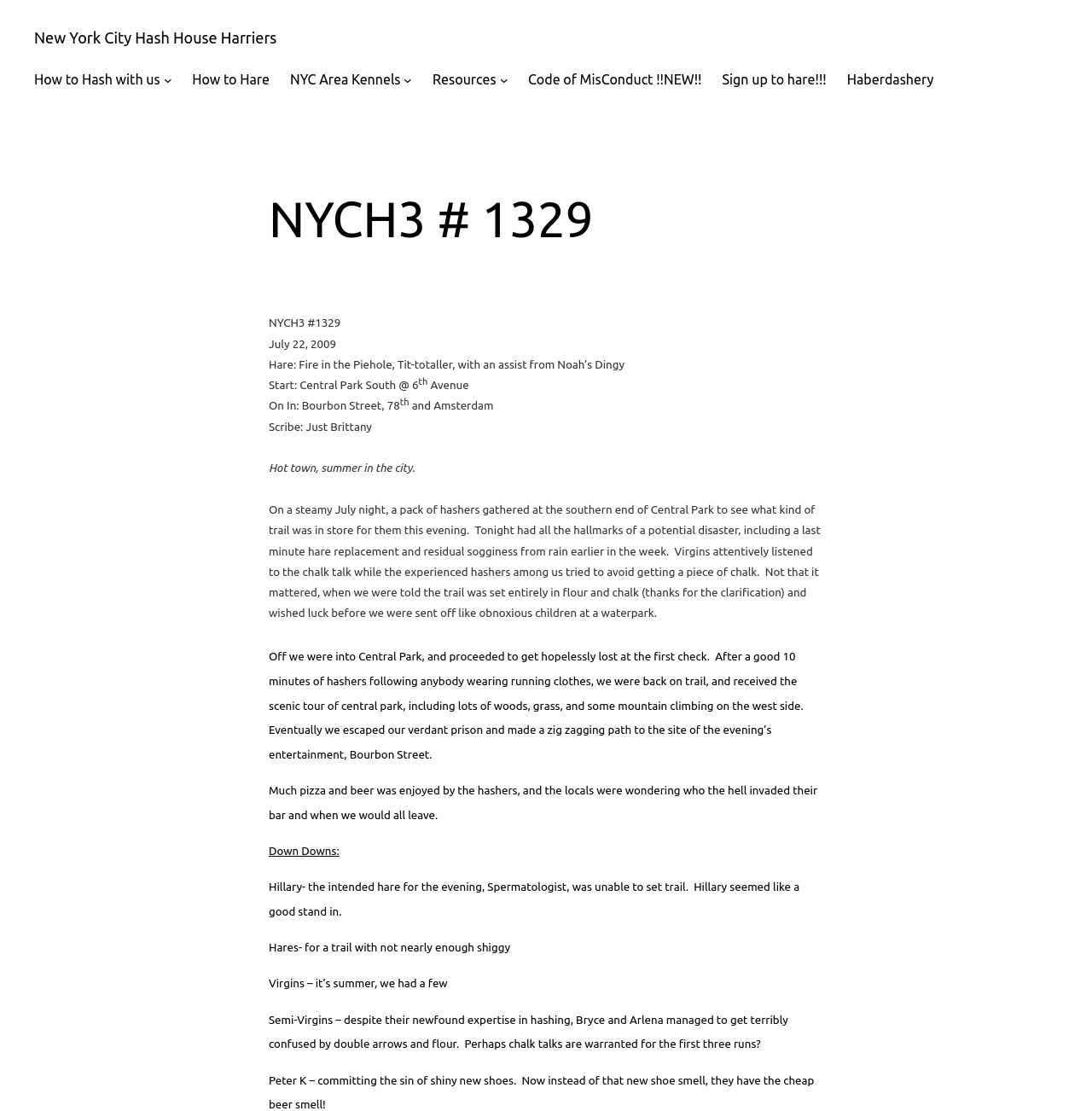Provide a single word or phrase to answer the given question: 
Where did the hashers gather at the start?

Central Park South @ 6 Avenue